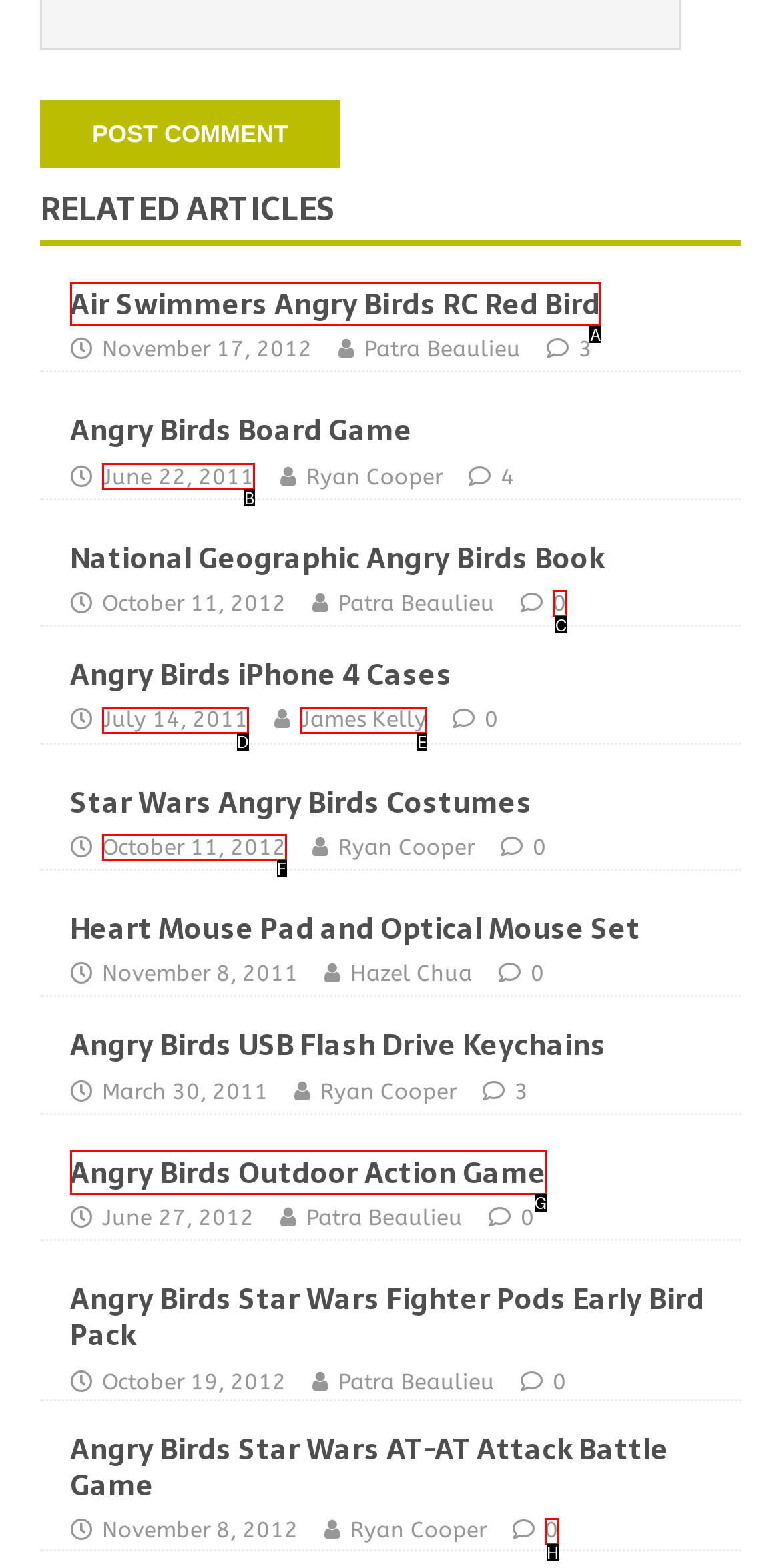Specify which UI element should be clicked to accomplish the task: Read related article about Air Swimmers Angry Birds RC Red Bird. Answer with the letter of the correct choice.

A